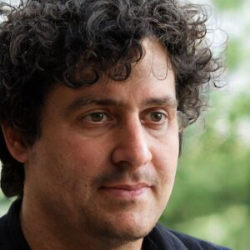What is the background of the image?
Answer the question with as much detail as possible.

The caption describes the background of the image as softly blurred, which suggests a gentle and subtle background. Additionally, the presence of greenery implies an outdoor setting, which further supports the description of the background.